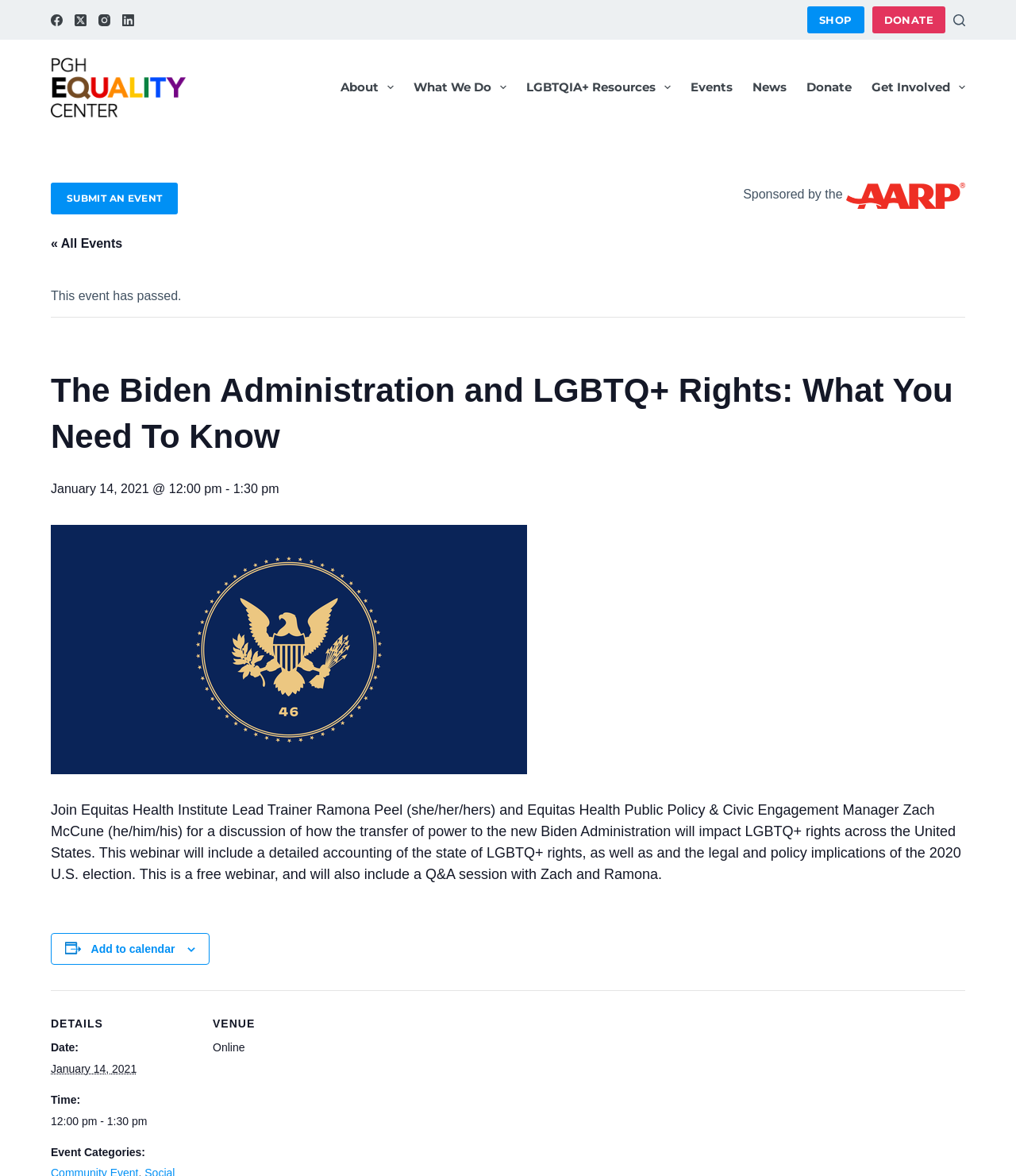Identify the bounding box coordinates of the region that should be clicked to execute the following instruction: "Add to calendar".

[0.09, 0.801, 0.172, 0.812]